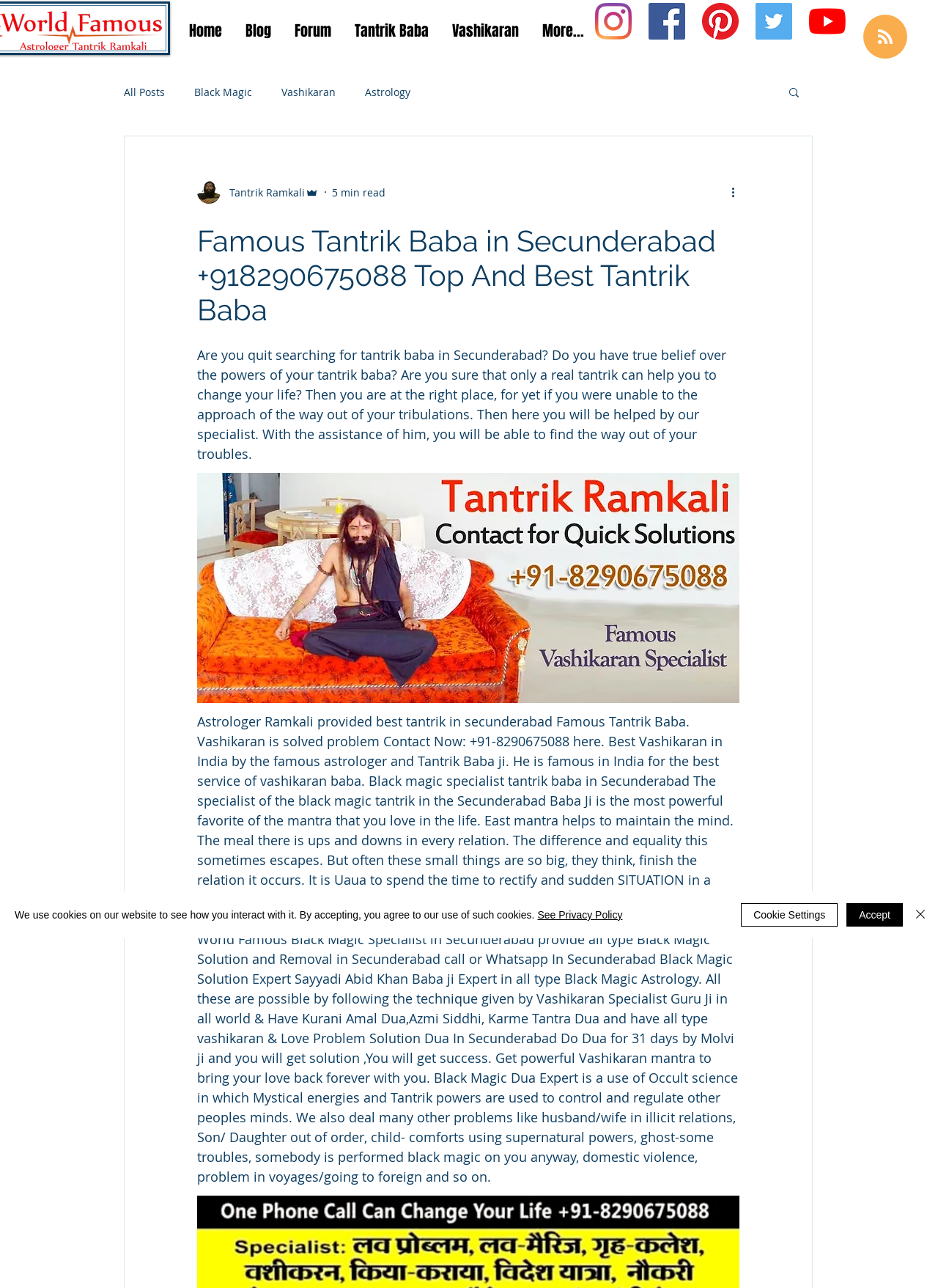Identify and provide the bounding box for the element described by: "Astrology".

[0.389, 0.066, 0.438, 0.077]